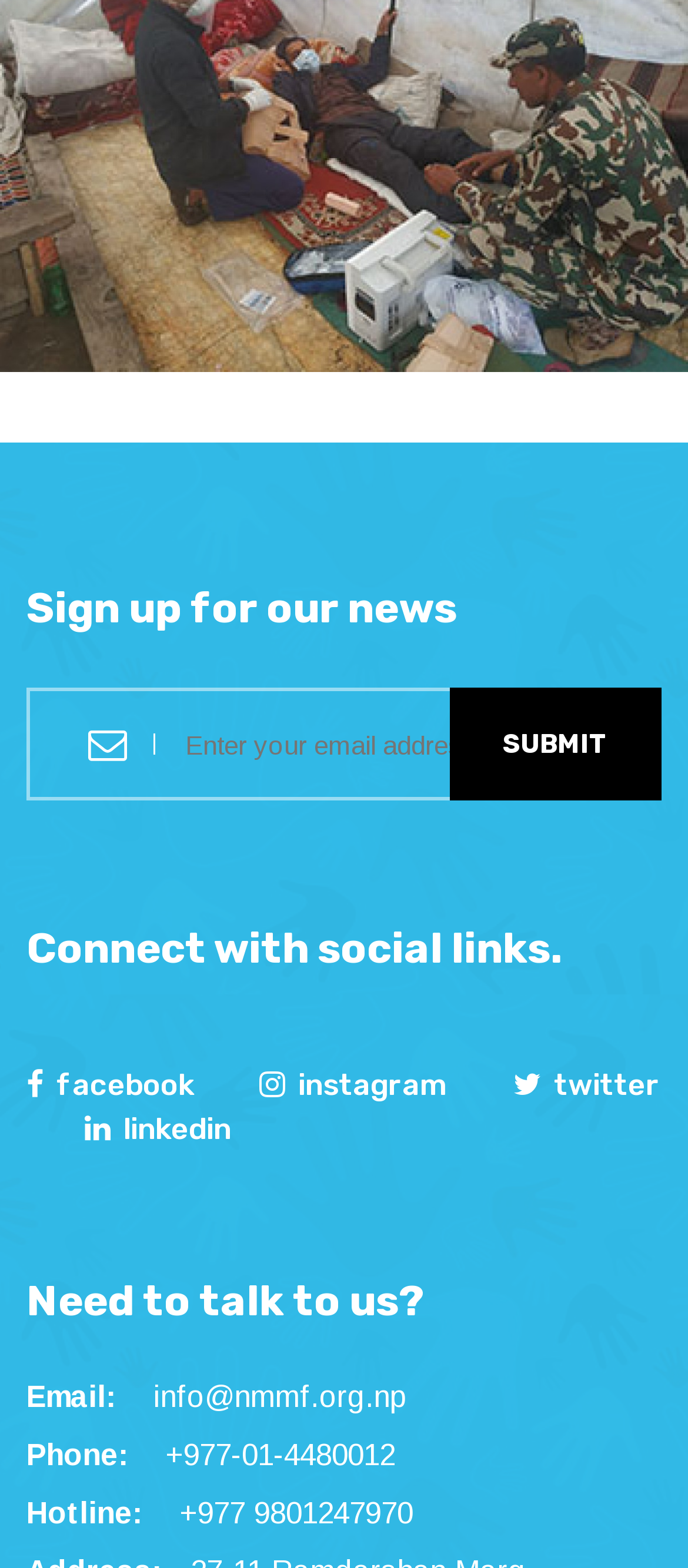What is the email address to contact?
Examine the screenshot and reply with a single word or phrase.

info@nmmf.org.np